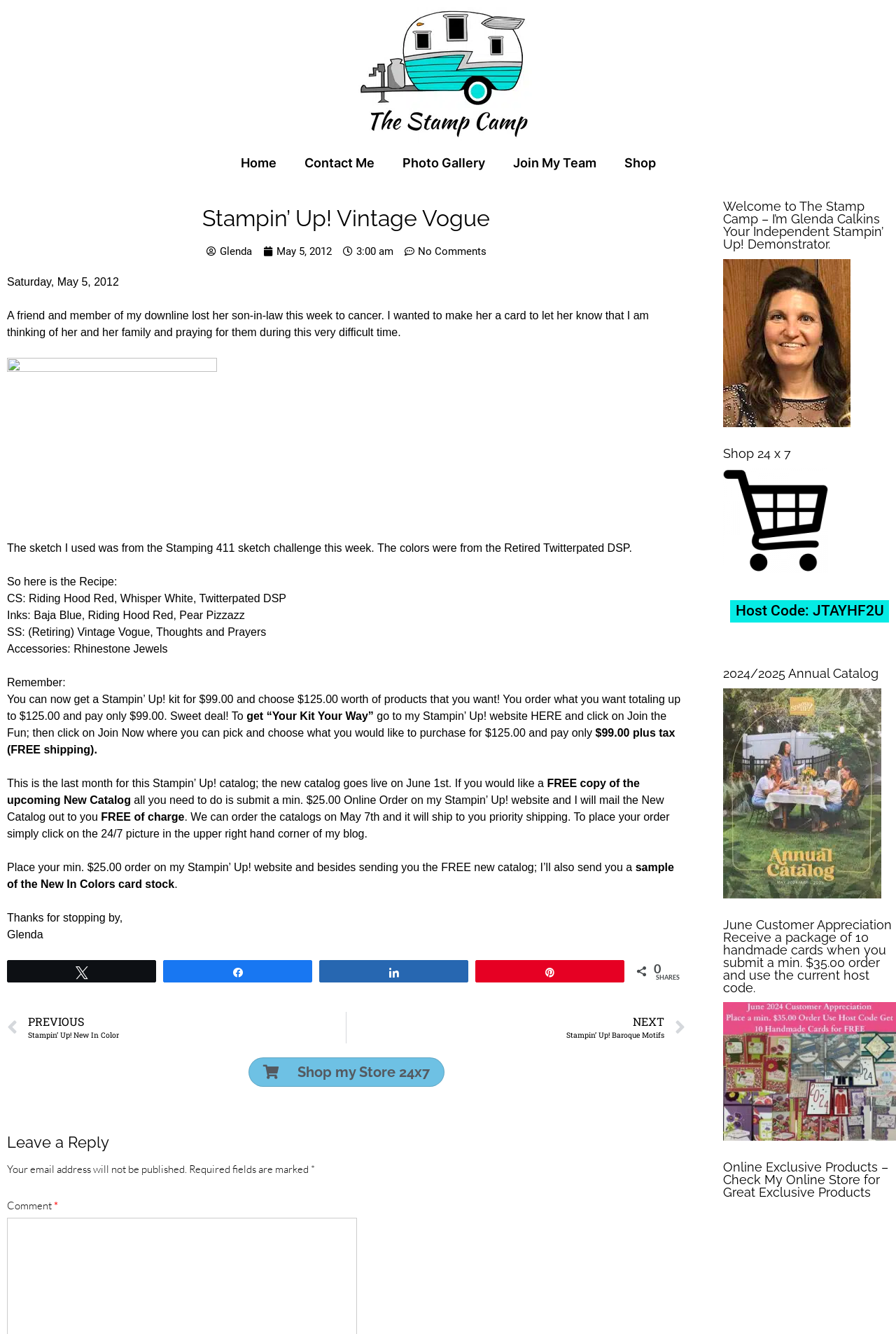Please identify the bounding box coordinates of the clickable region that I should interact with to perform the following instruction: "Visit 'Stamping 411'". The coordinates should be expressed as four float numbers between 0 and 1, i.e., [left, top, right, bottom].

[0.185, 0.406, 0.266, 0.415]